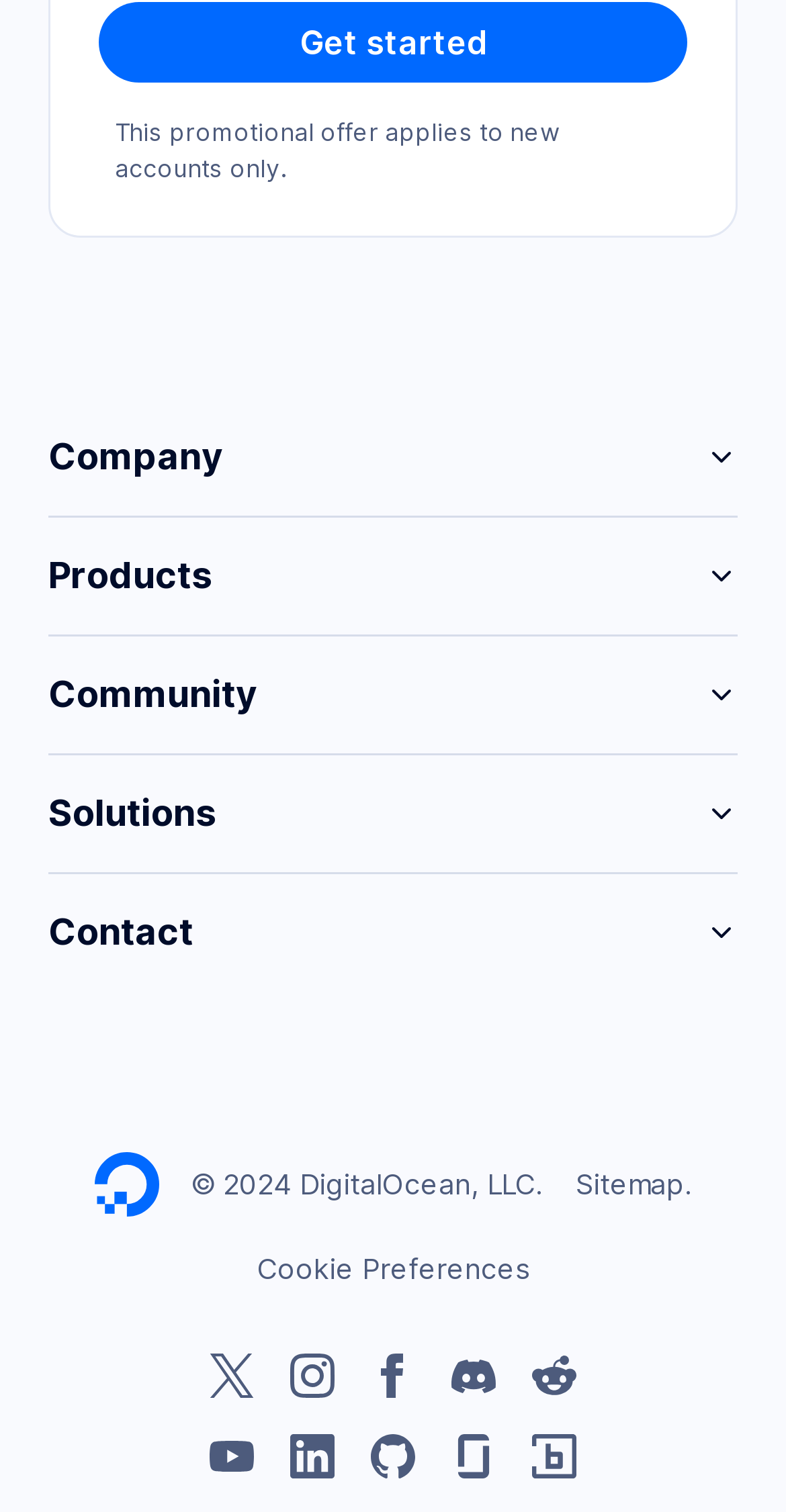What is the company name?
Please answer the question as detailed as possible based on the image.

I found the company name by looking at the footer section of the webpage, where I saw a copyright symbol followed by the year 2024 and the company name 'DigitalOcean, LLC.'.